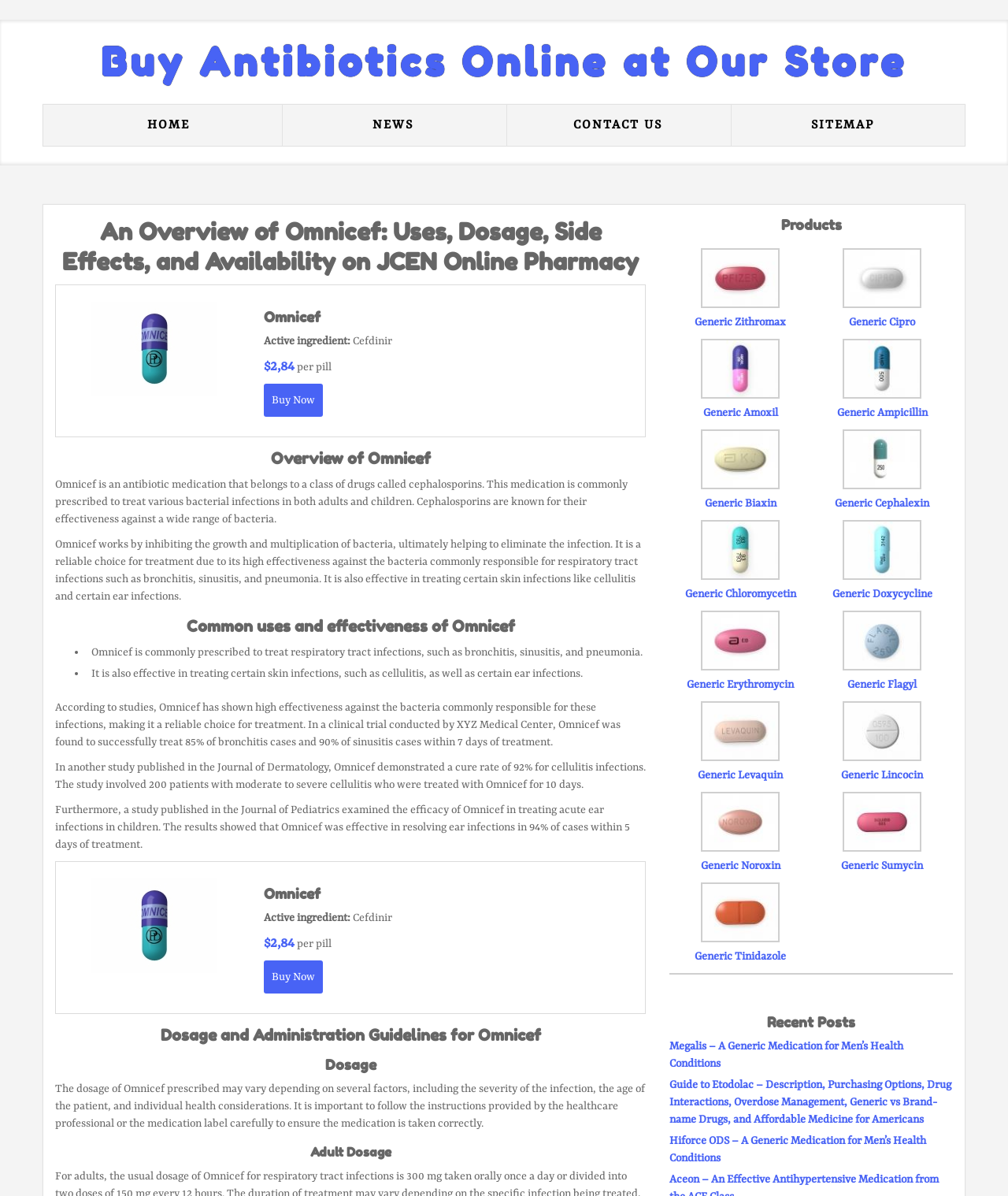Please determine the bounding box coordinates of the element's region to click in order to carry out the following instruction: "Click the 'Buy Antibiotics Online at Our Store' link". The coordinates should be four float numbers between 0 and 1, i.e., [left, top, right, bottom].

[0.1, 0.032, 0.9, 0.072]